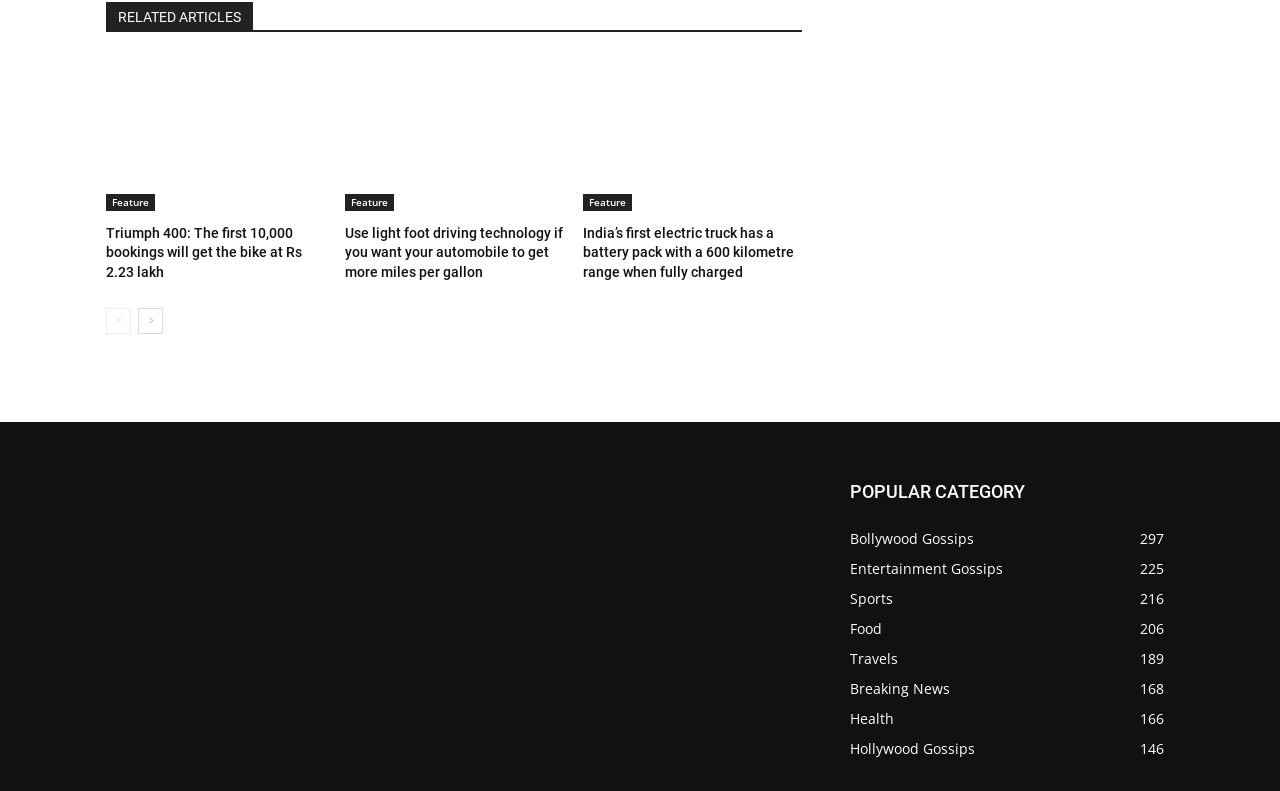Pinpoint the bounding box coordinates of the area that must be clicked to complete this instruction: "Go to previous page".

[0.083, 0.385, 0.102, 0.417]